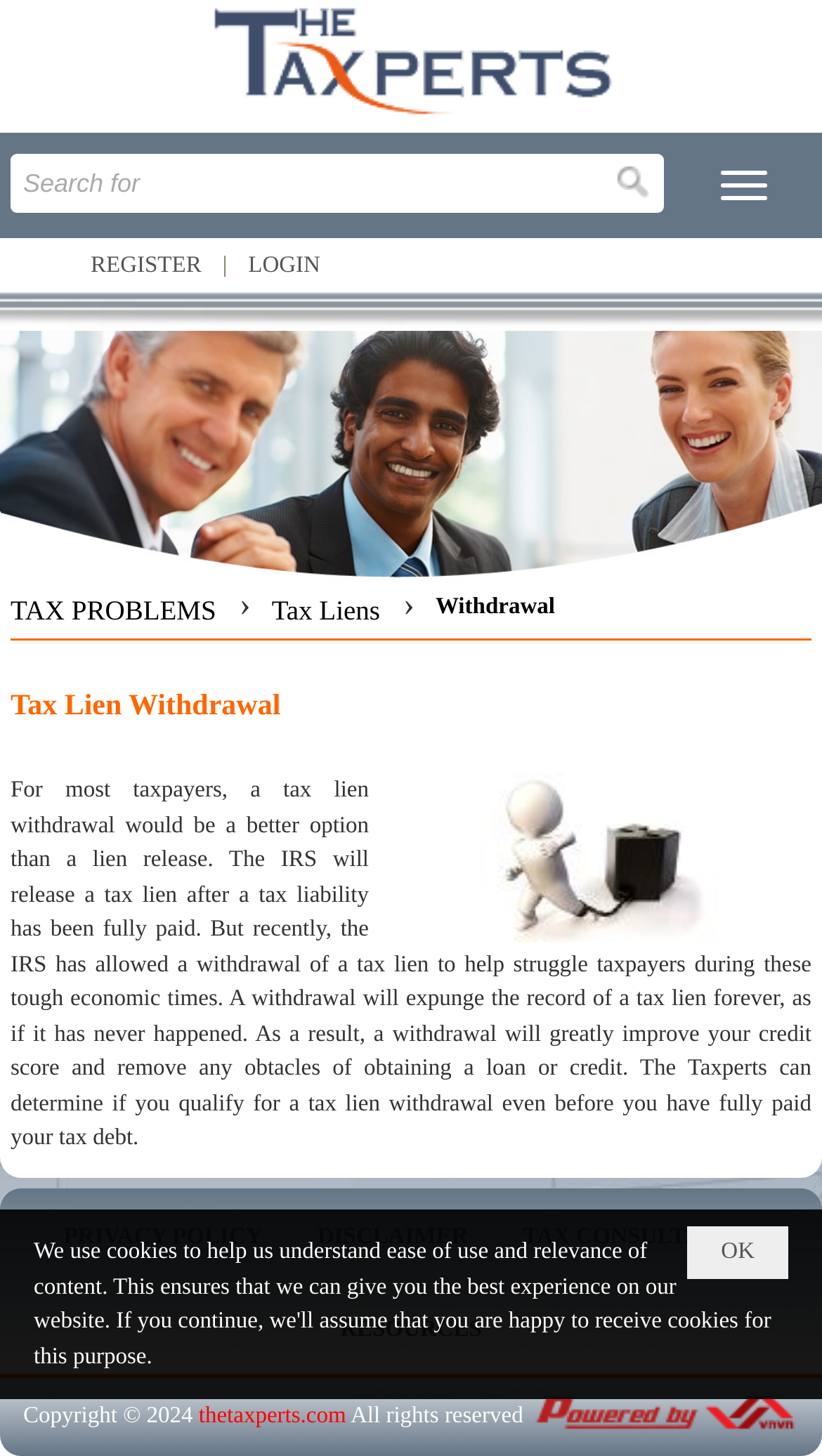Please locate the bounding box coordinates of the element that should be clicked to achieve the given instruction: "go to eBluejay Online Marketplace".

None